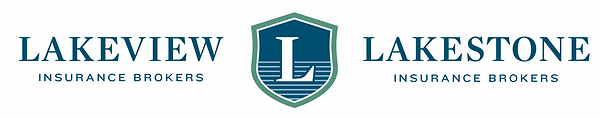What does the design of the logos convey?
Please provide a detailed and comprehensive answer to the question.

According to the caption, the design of the logos conveys professionalism and integrity, aligning with the mission to prioritize their clients' needs in the insurance industry.